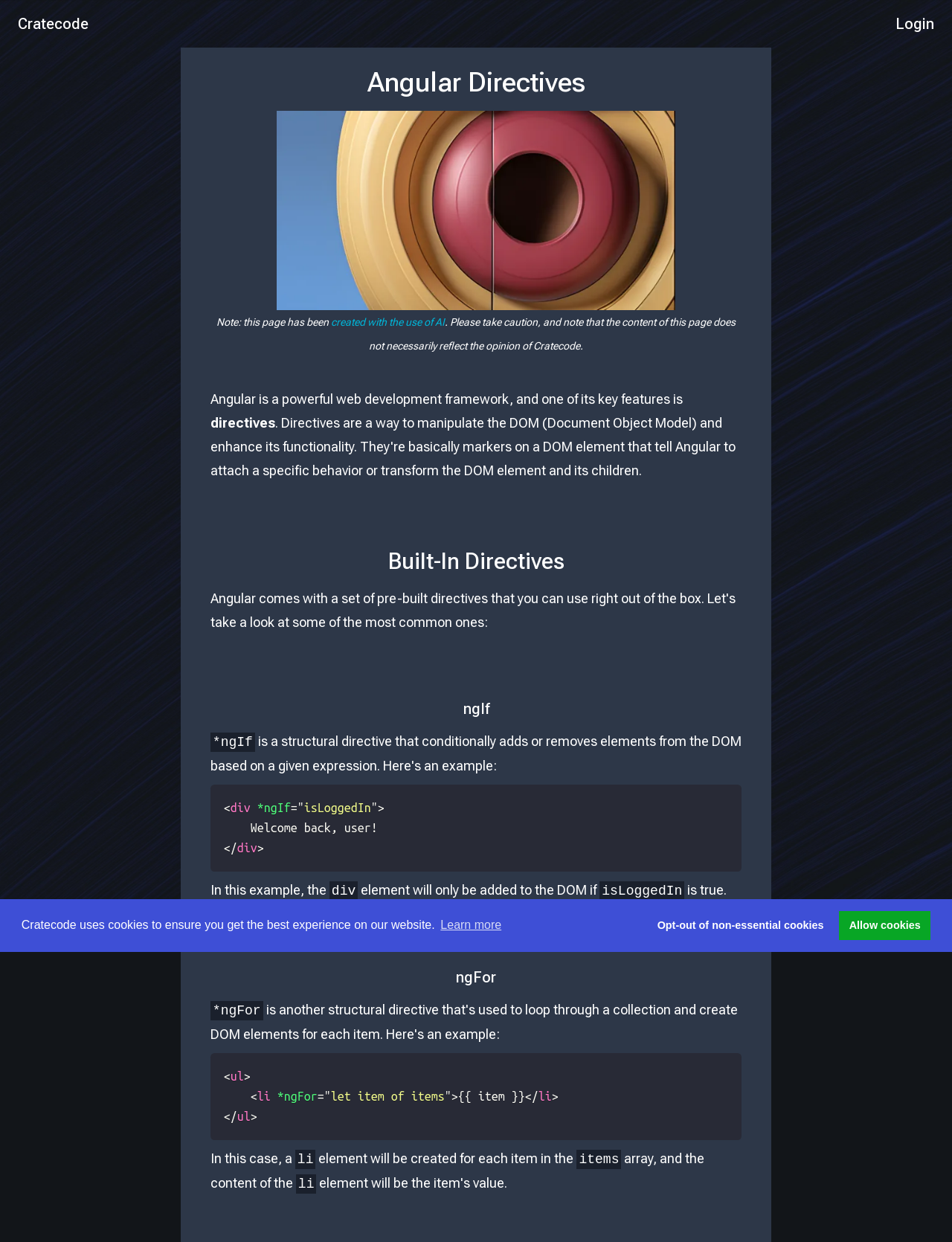Review the image closely and give a comprehensive answer to the question: What is the framework discussed on this webpage?

Based on the webpage content, I can see that the webpage is discussing Angular, a powerful web development framework, and its key features, specifically directives.